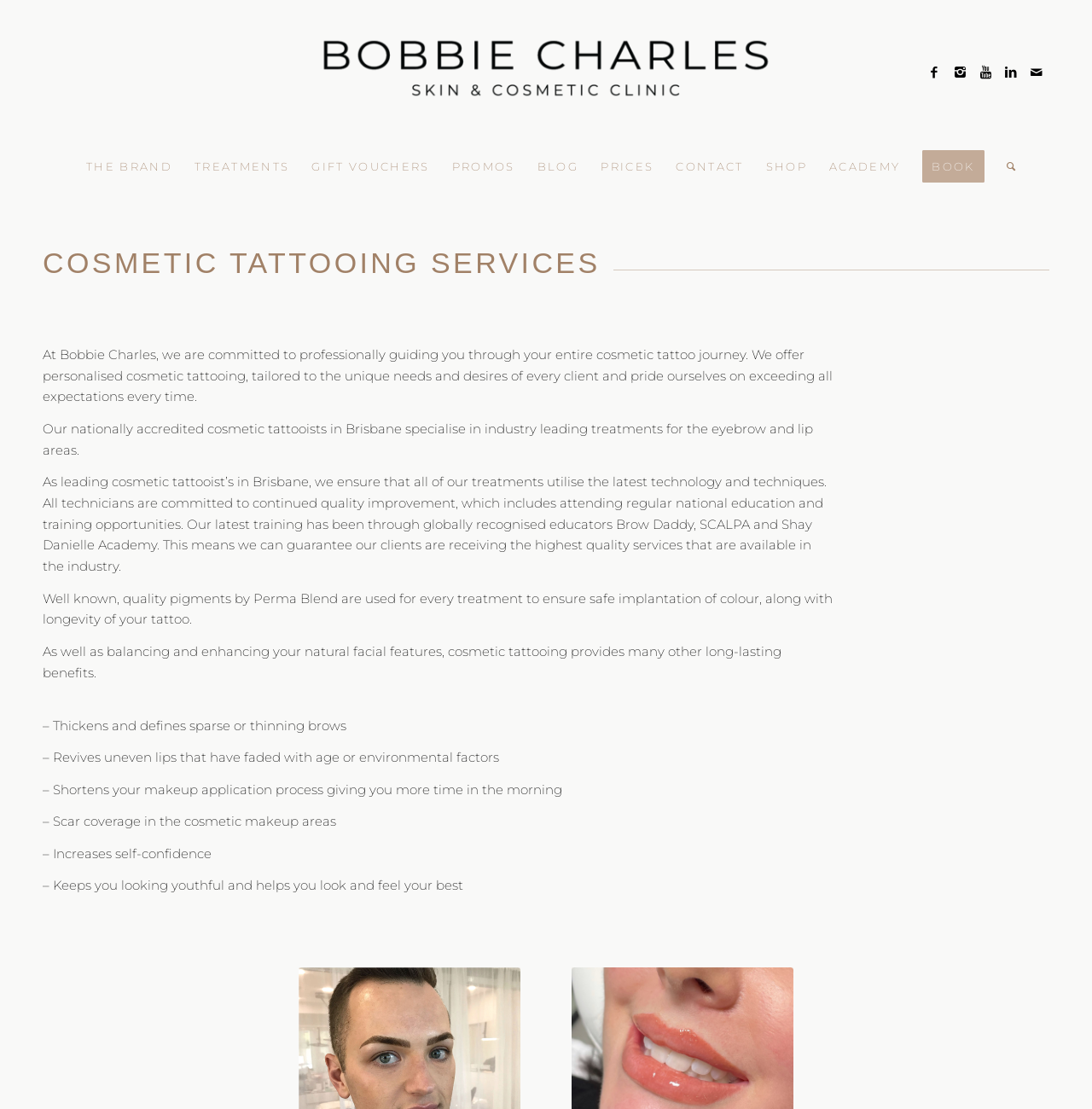What is the purpose of the menu items?
Using the image, answer in one word or phrase.

To navigate the website